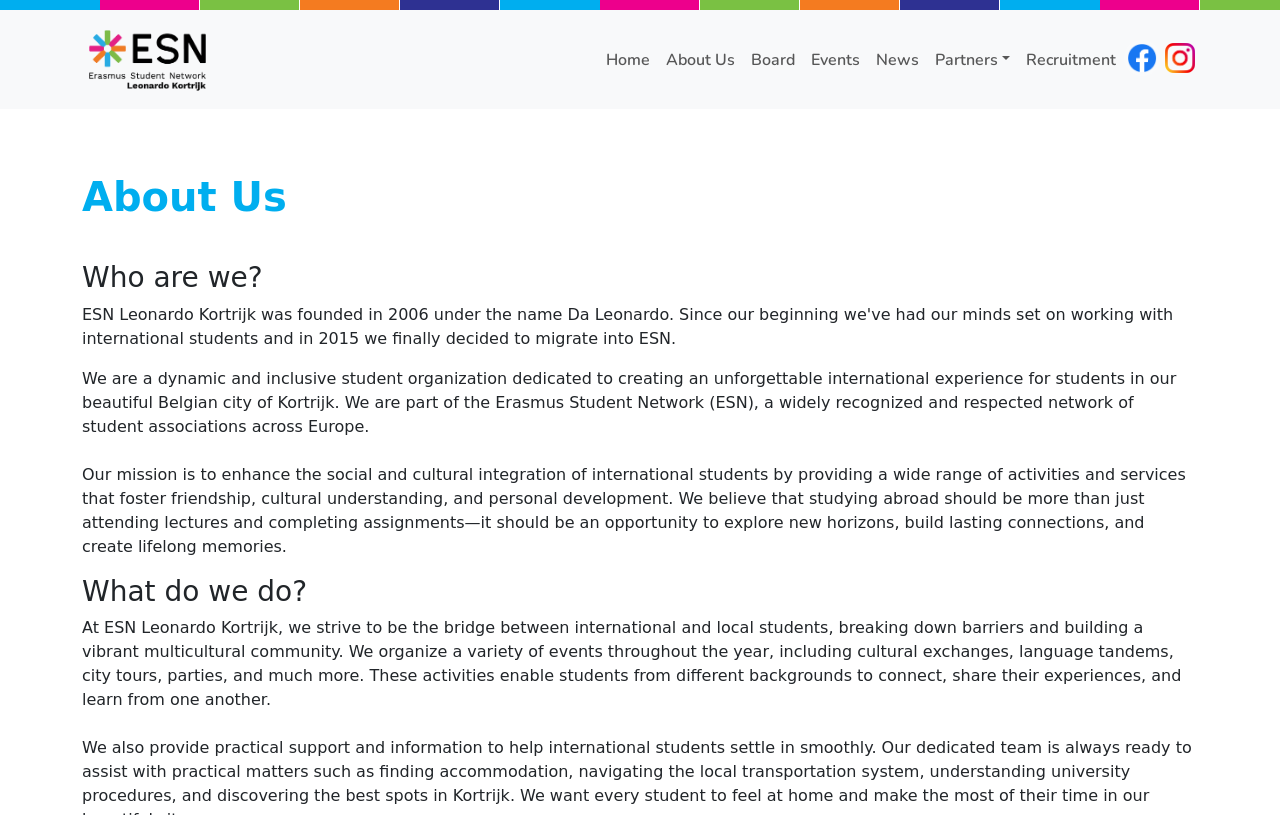What is the goal of ESN Leonardo Kortrijk's activities?
Refer to the image and answer the question using a single word or phrase.

Build lasting connections and create lifelong memories